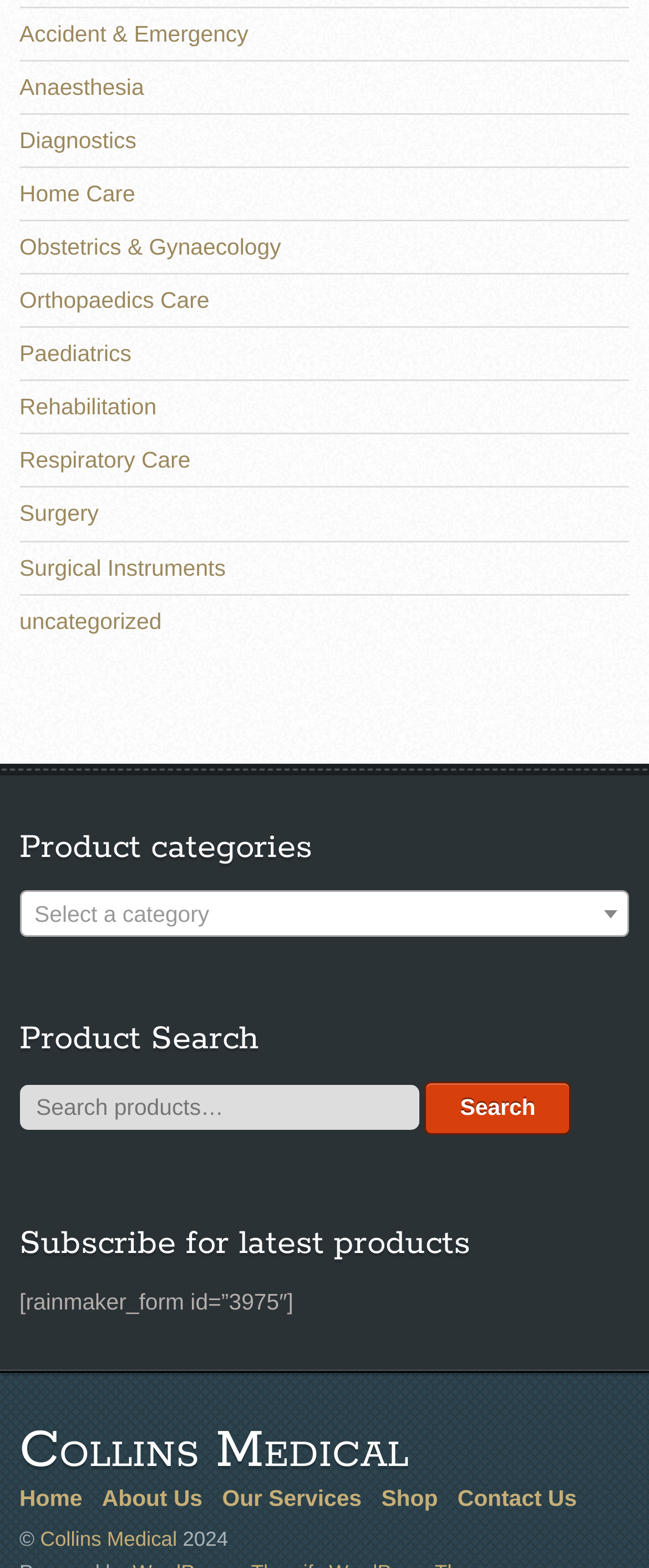Use a single word or phrase to answer this question: 
What is the year of copyright?

2024